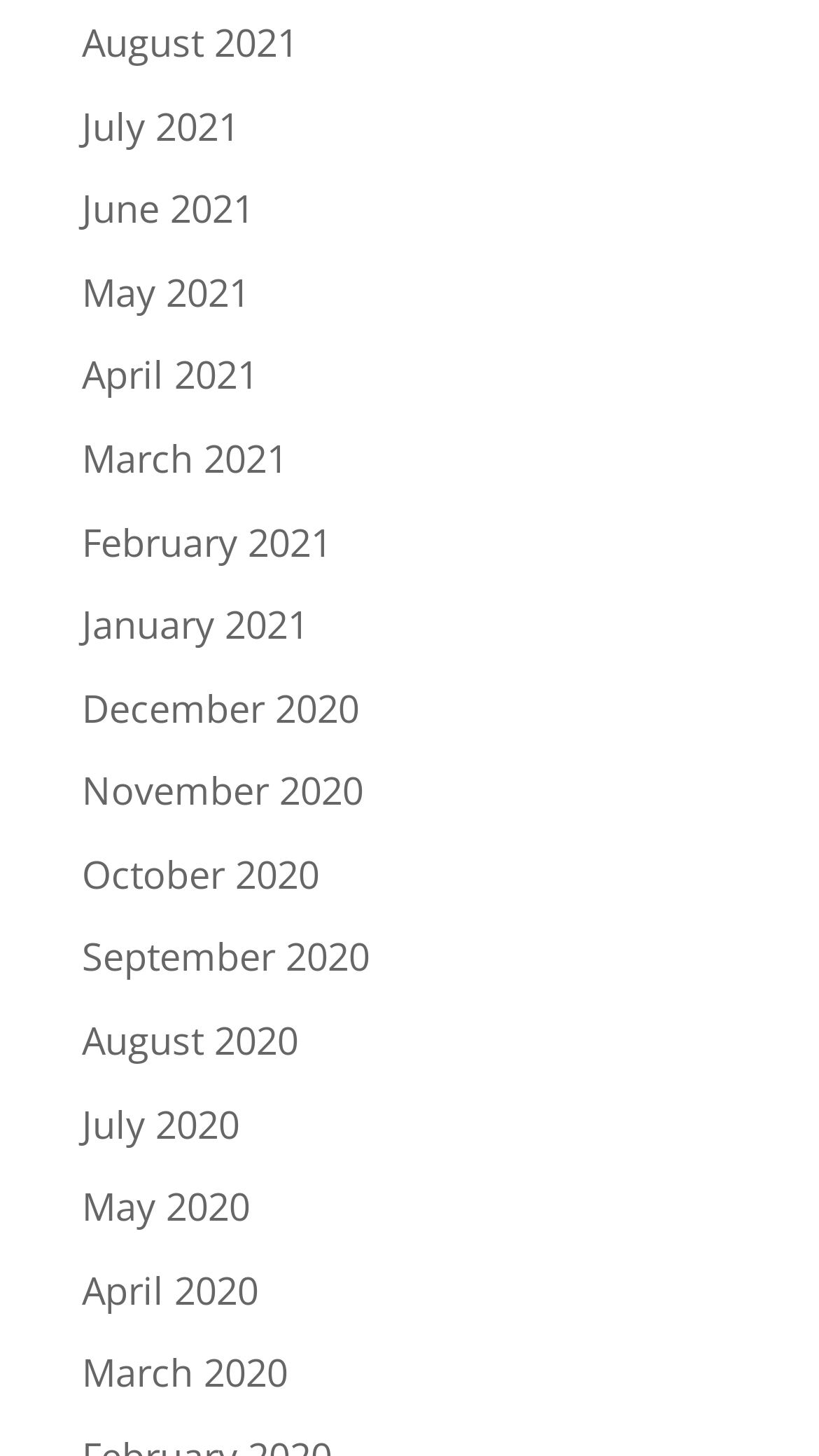How many months are listed?
Refer to the screenshot and deliver a thorough answer to the question presented.

I counted the number of links on the webpage, each representing a month, from August 2021 to March 2020, and found 21 links in total.